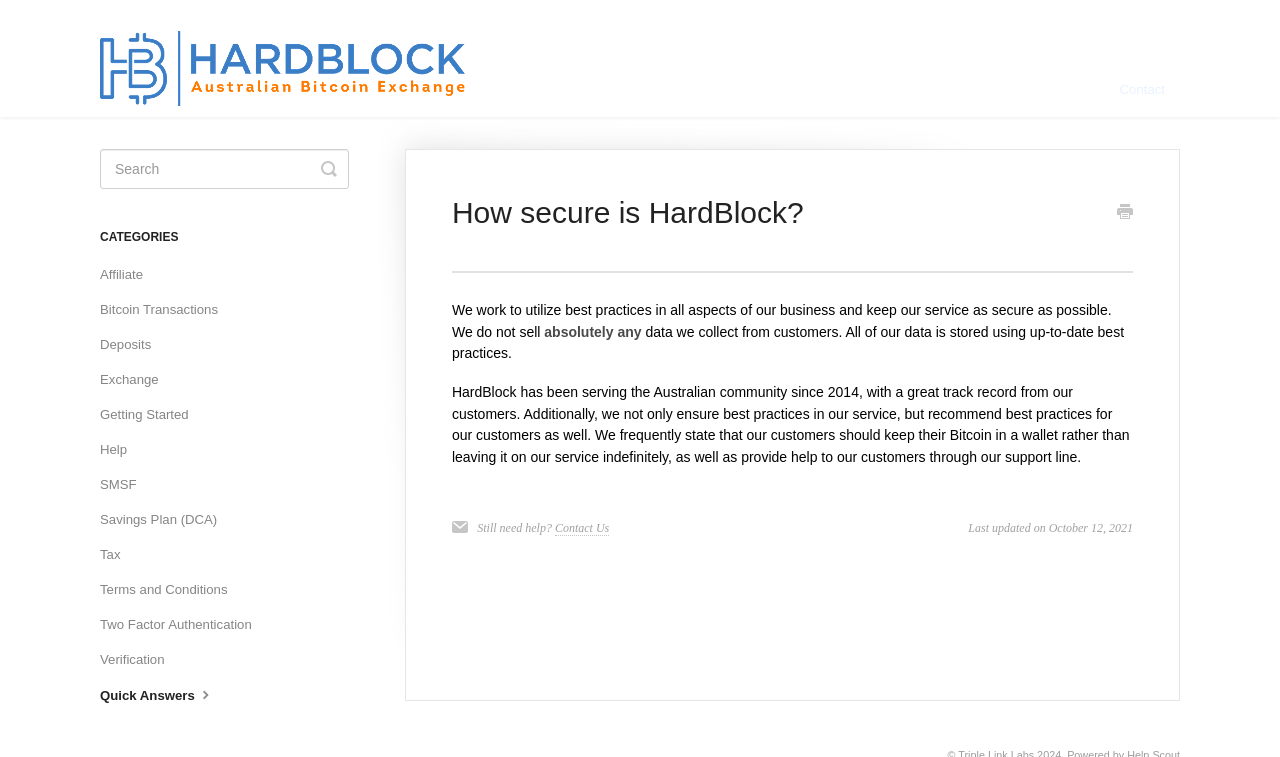Please identify the coordinates of the bounding box for the clickable region that will accomplish this instruction: "Print this article".

[0.873, 0.268, 0.885, 0.297]